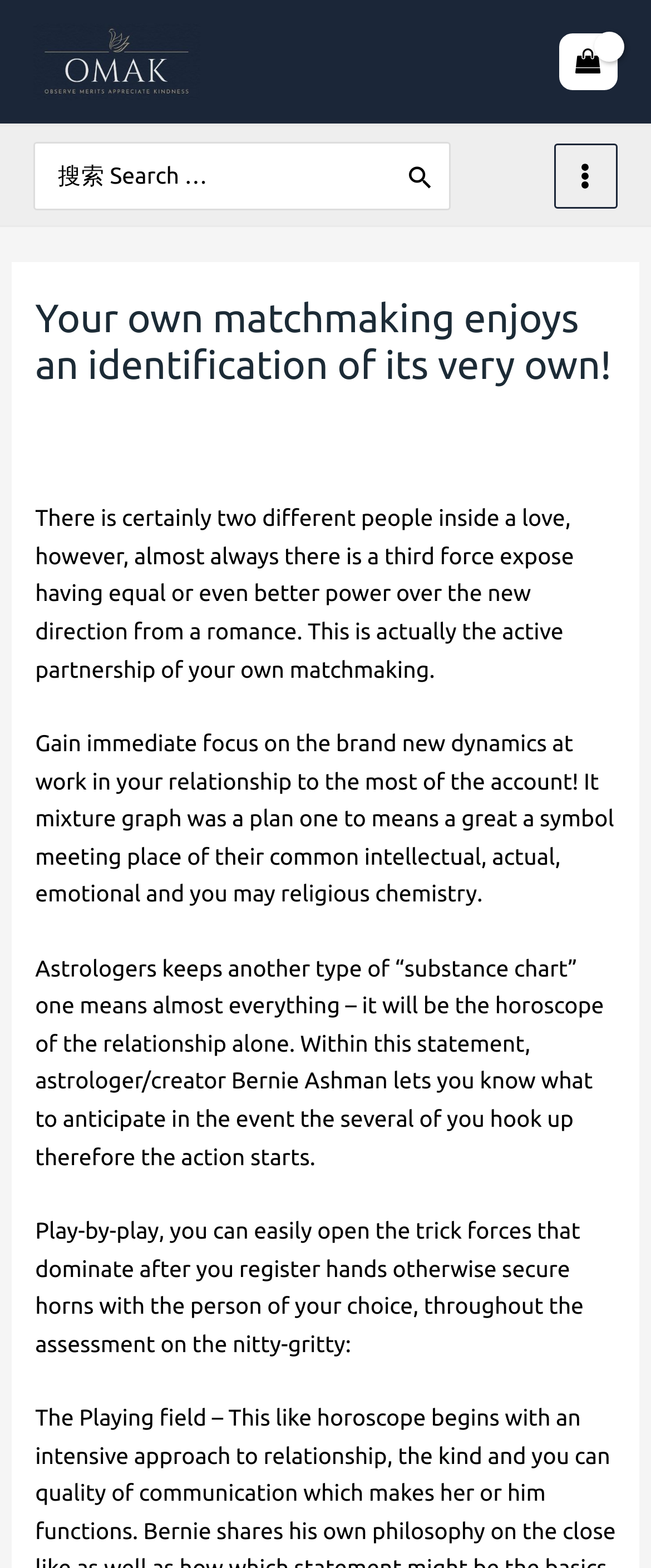Determine the bounding box coordinates for the area that needs to be clicked to fulfill this task: "View Shopping Cart". The coordinates must be given as four float numbers between 0 and 1, i.e., [left, top, right, bottom].

[0.858, 0.022, 0.949, 0.057]